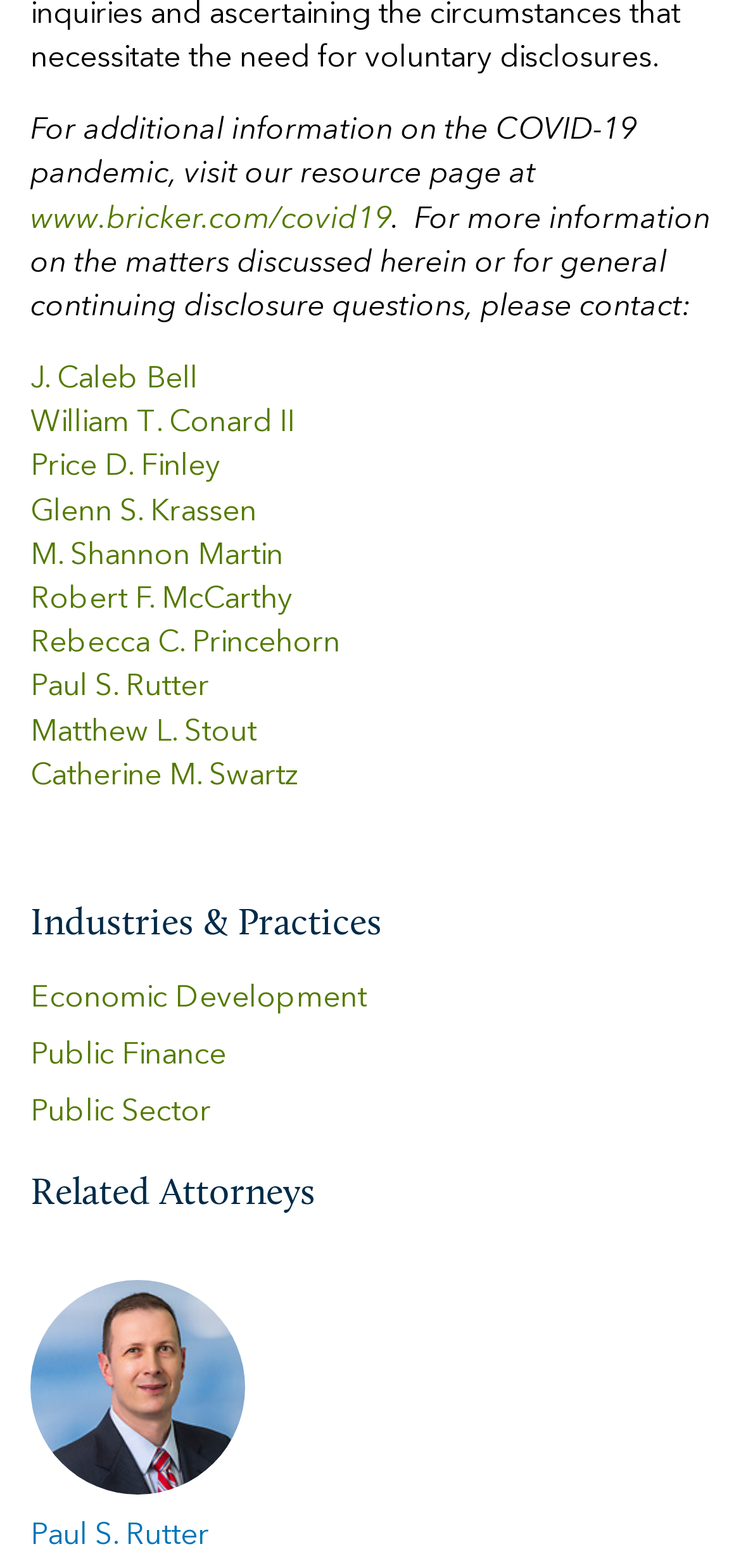Provide a brief response to the question using a single word or phrase: 
How many links are under the 'Industries & Practices' heading?

3